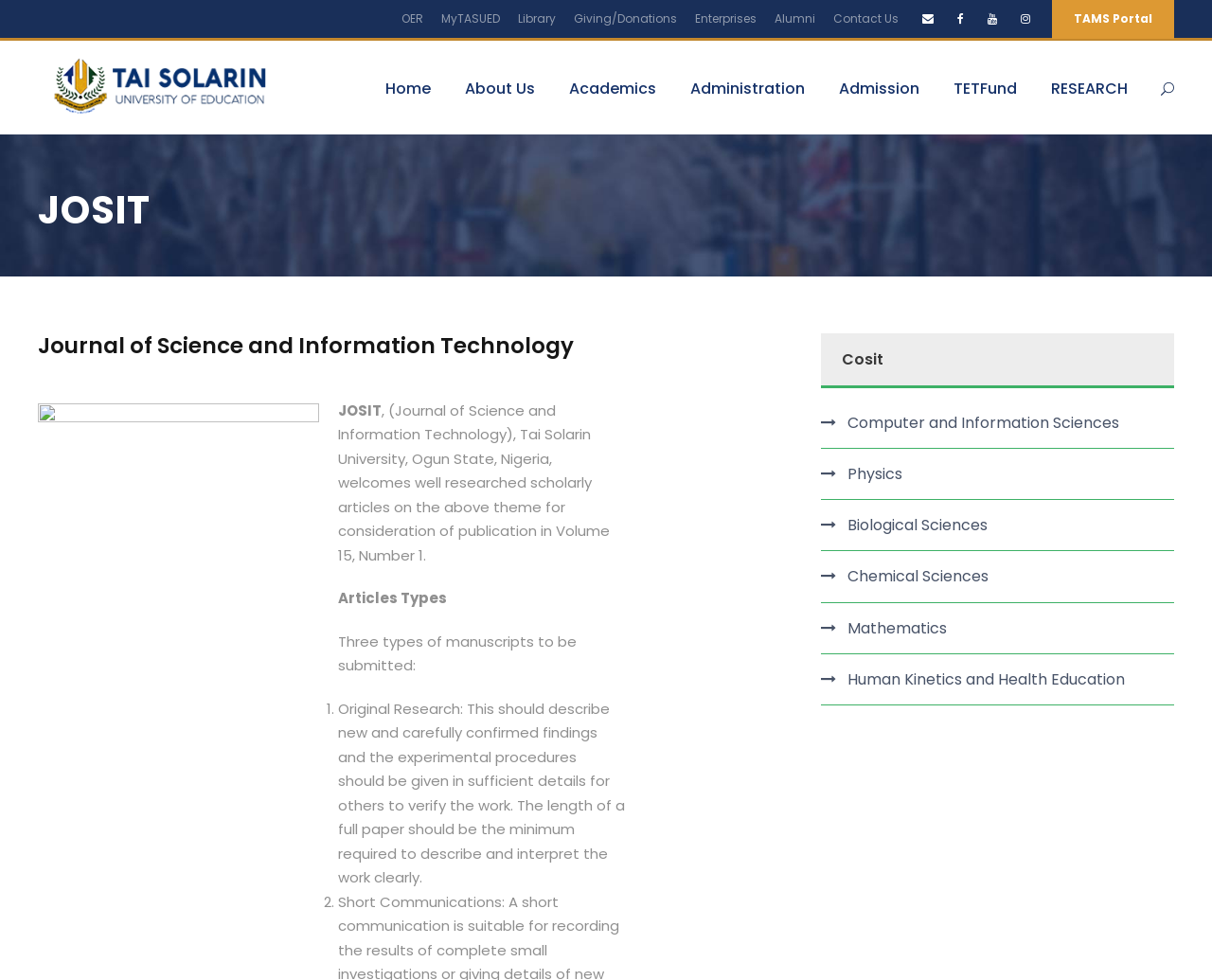Locate the bounding box coordinates of the element you need to click to accomplish the task described by this instruction: "Click on OER".

[0.331, 0.011, 0.349, 0.037]